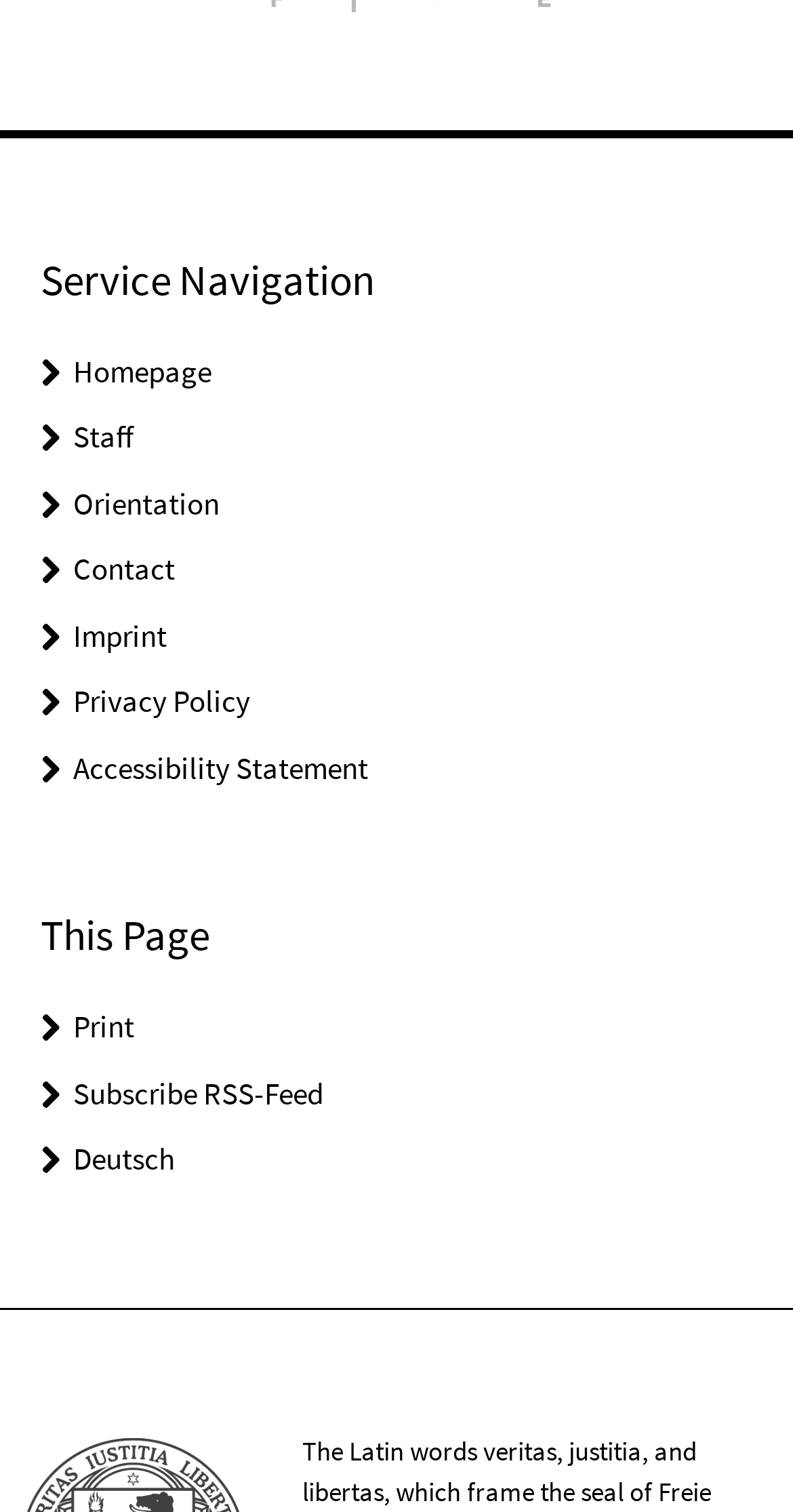What is the section title above the 'Print' button?
Using the image as a reference, answer with just one word or a short phrase.

This Page